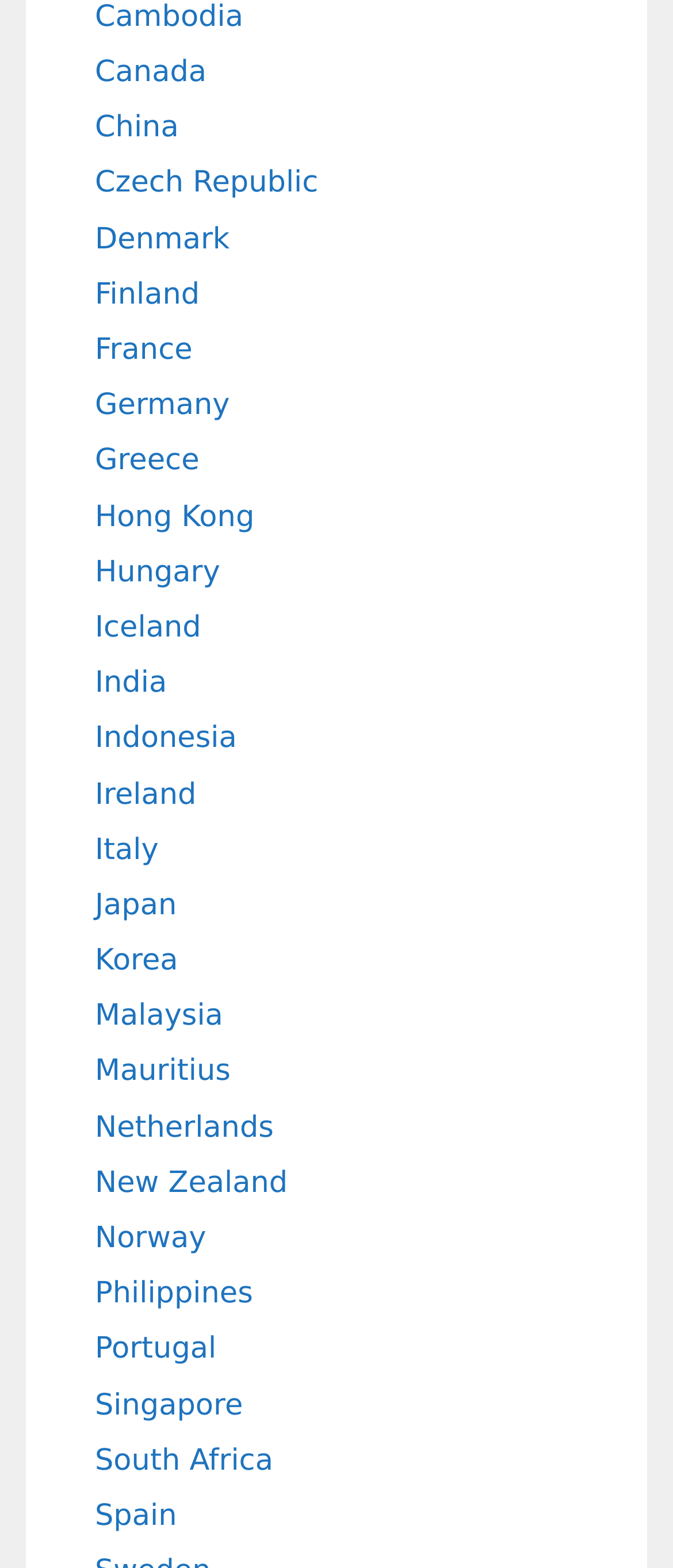Locate the bounding box coordinates of the area to click to fulfill this instruction: "Select Canada". The bounding box should be presented as four float numbers between 0 and 1, in the order [left, top, right, bottom].

[0.141, 0.035, 0.307, 0.057]